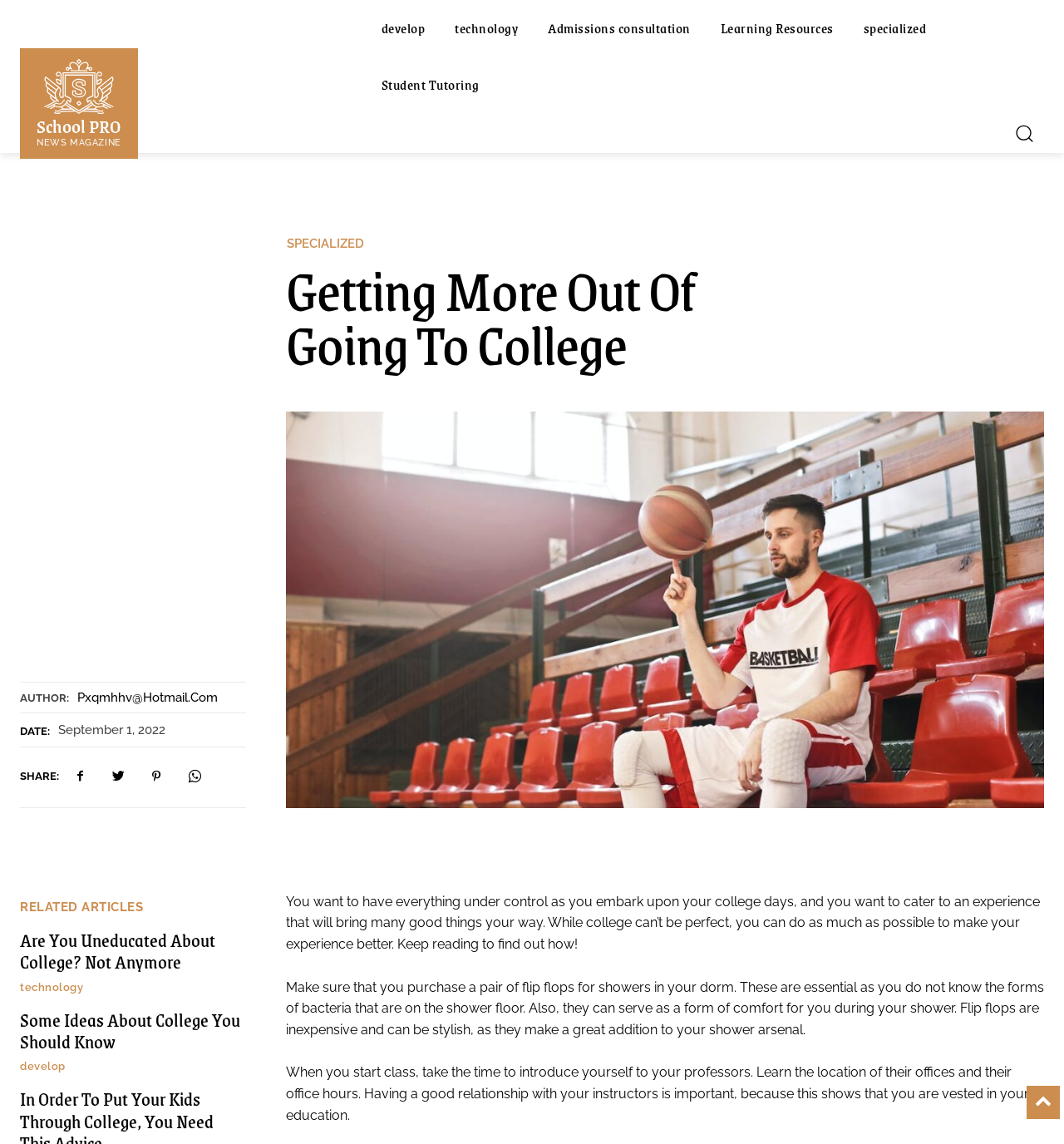Give a one-word or short phrase answer to this question: 
Why is it important to introduce yourself to professors?

to have a good relationship with instructors